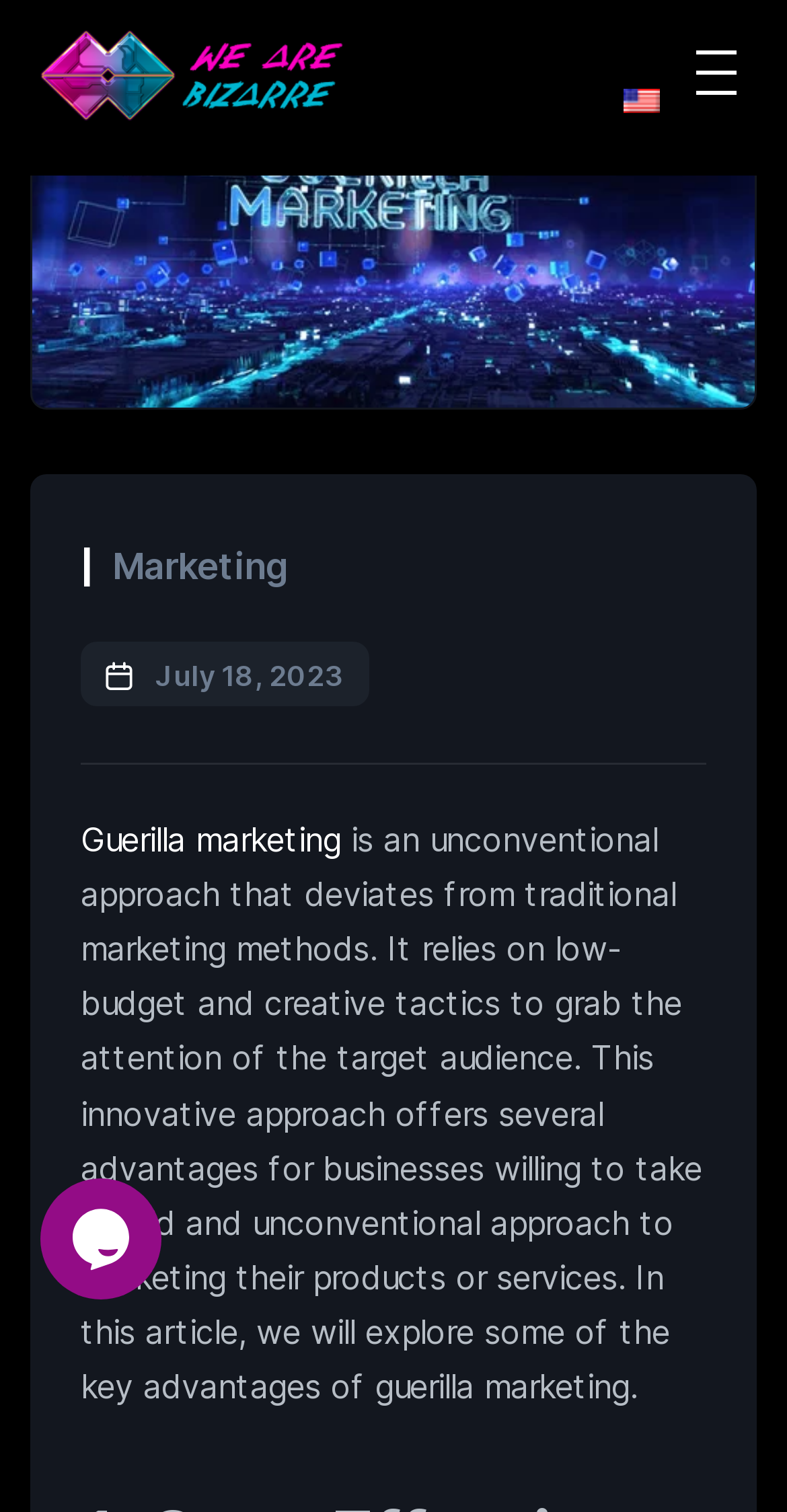Predict the bounding box for the UI component with the following description: "Marketing".

[0.143, 0.361, 0.368, 0.389]